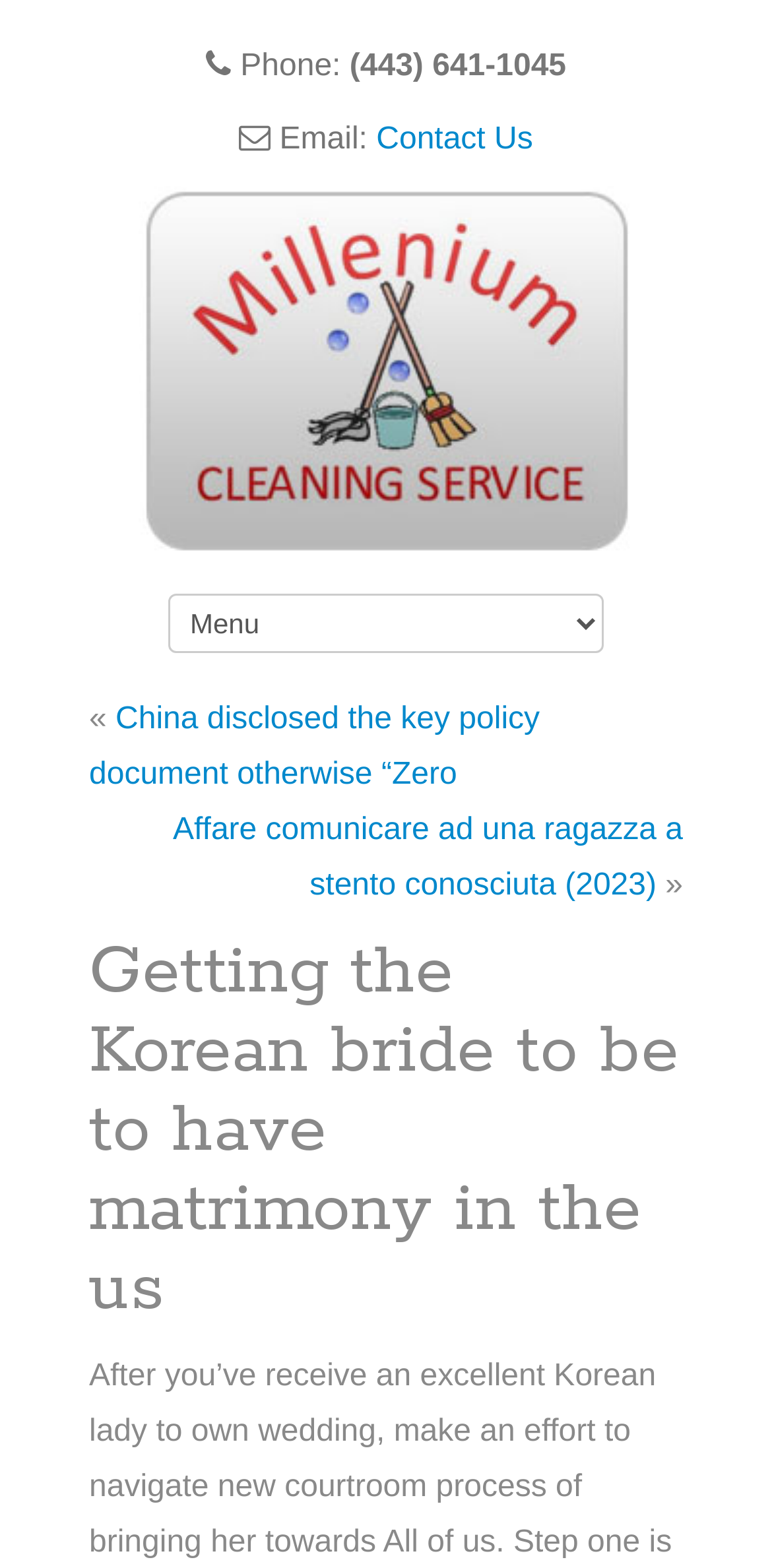Please answer the following question using a single word or phrase: 
What is the phone number of the service?

(443) 641-1045